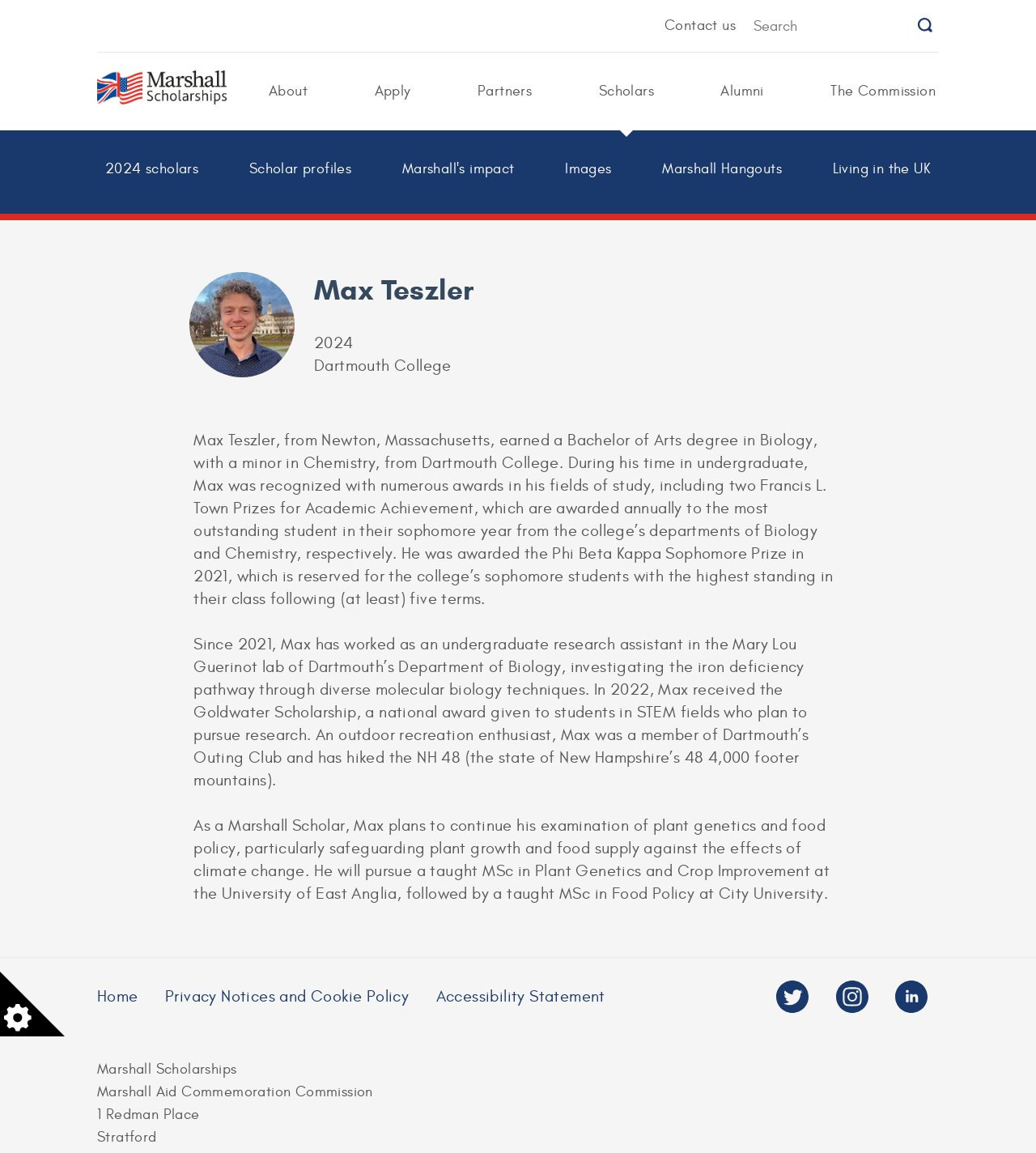What is the name of the Marshall Scholar?
Offer a detailed and exhaustive answer to the question.

The name of the Marshall Scholar can be found in the heading element on the webpage, which is 'Max Teszler'. This is the main topic of the webpage, and the heading is prominently displayed.